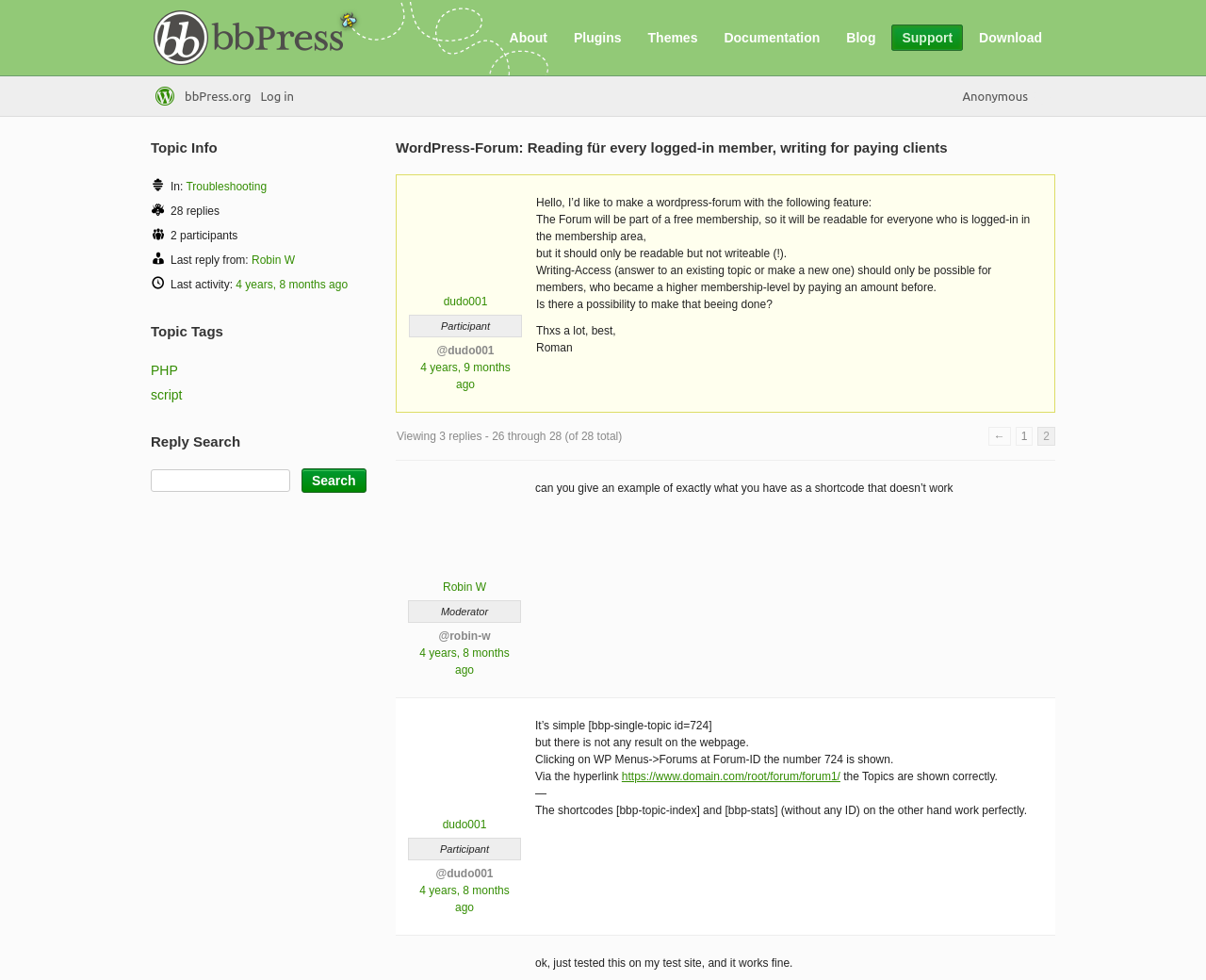Answer succinctly with a single word or phrase:
What is the topic category of this discussion?

Troubleshooting